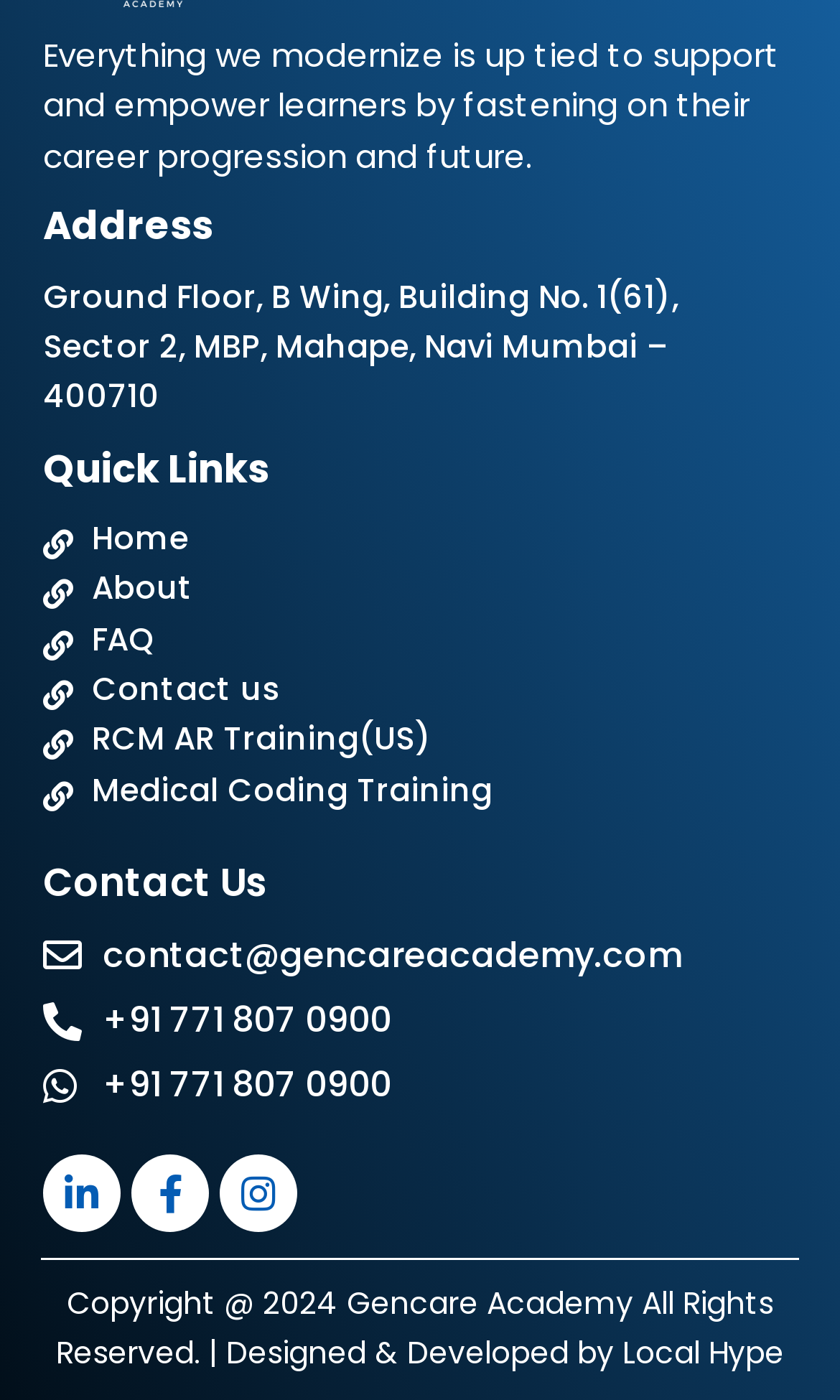Look at the image and answer the question in detail:
What is the address of Gencare Academy?

I found the address by looking at the static text element with the bounding box coordinates [0.051, 0.196, 0.808, 0.299] which contains the address information.